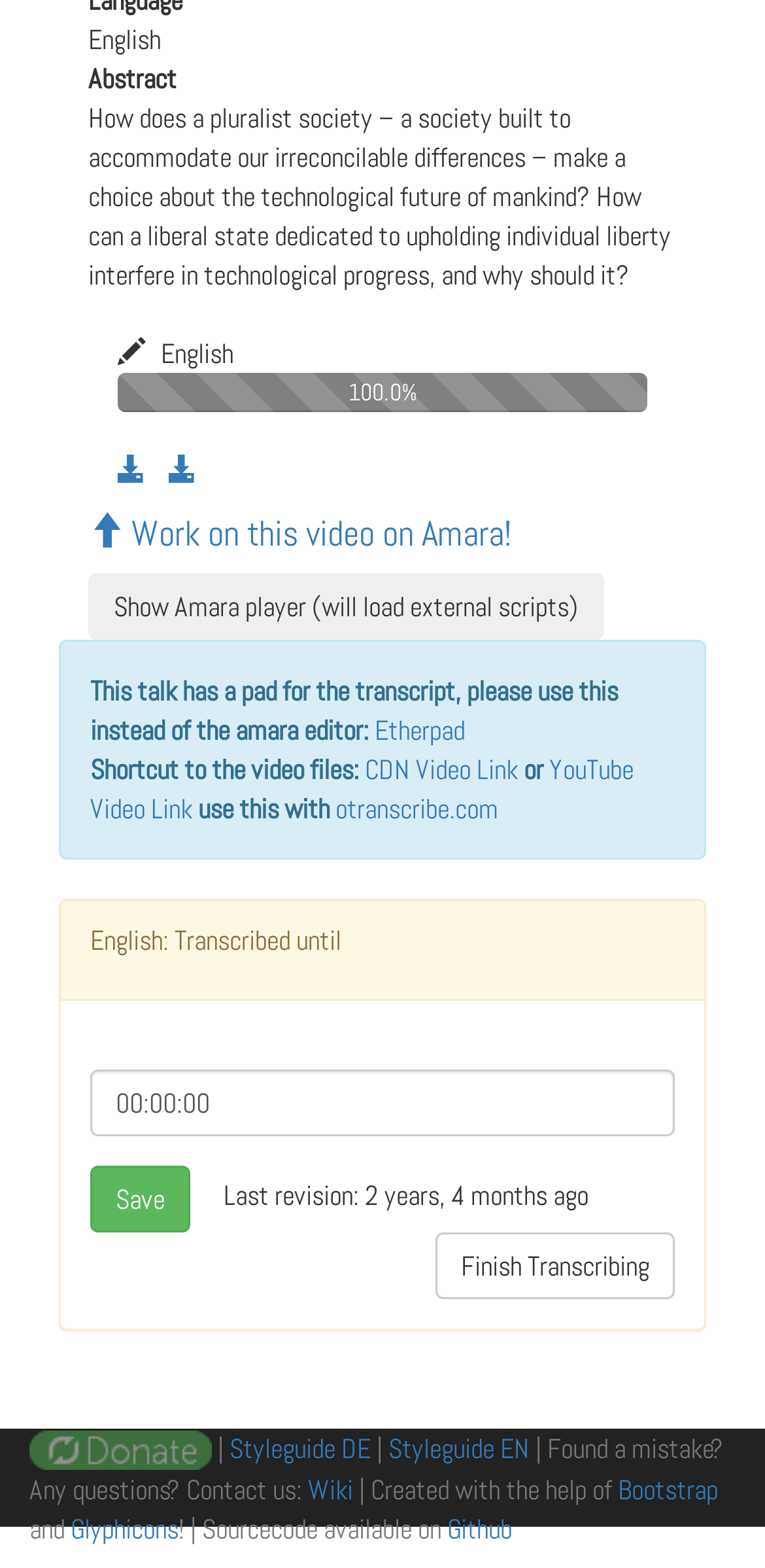Answer the following inquiry with a single word or phrase:
What is the language of the abstract?

English